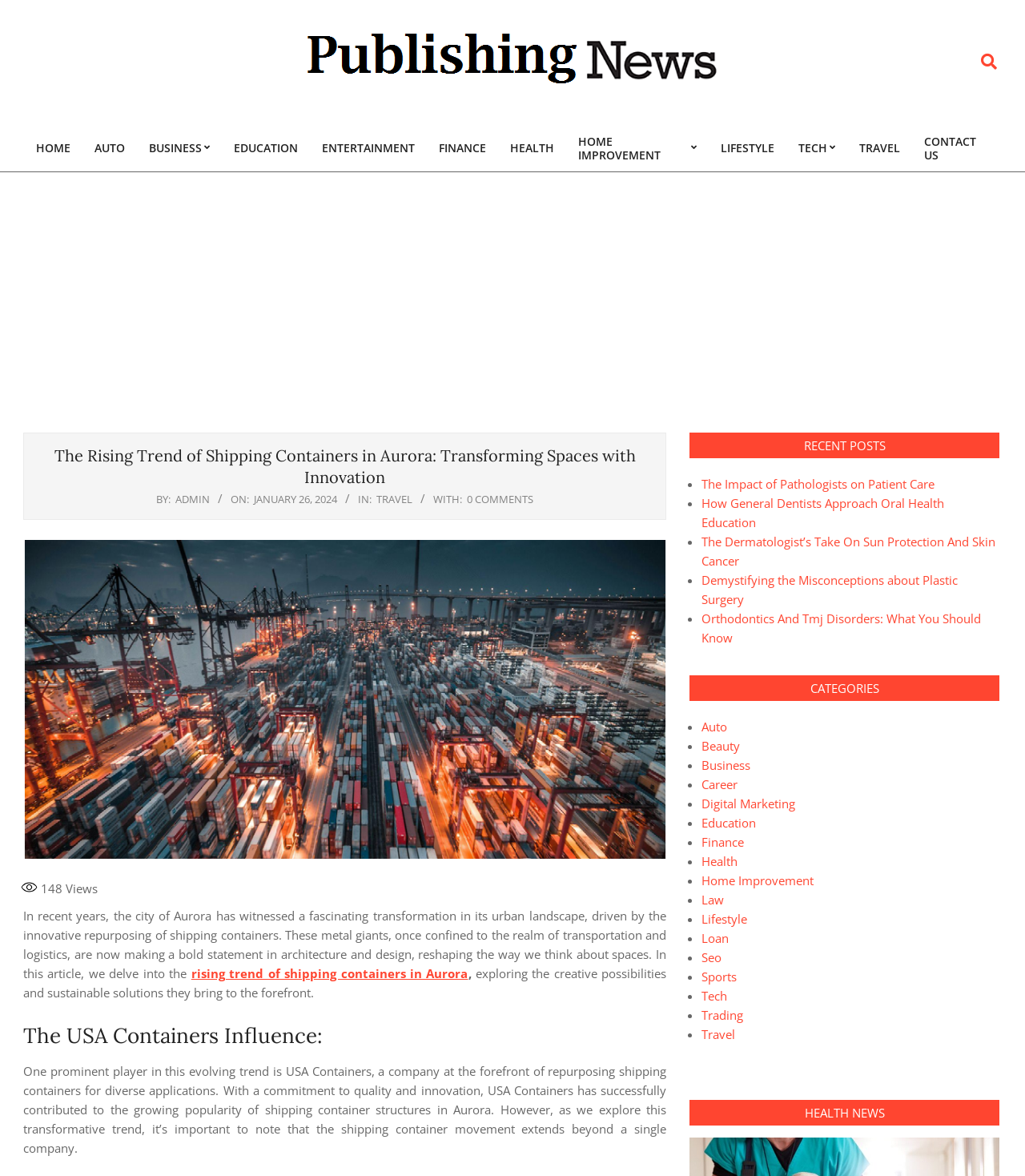Give a one-word or phrase response to the following question: What is the topic of the recent post 'The Impact of Pathologists on Patient Care'?

Health